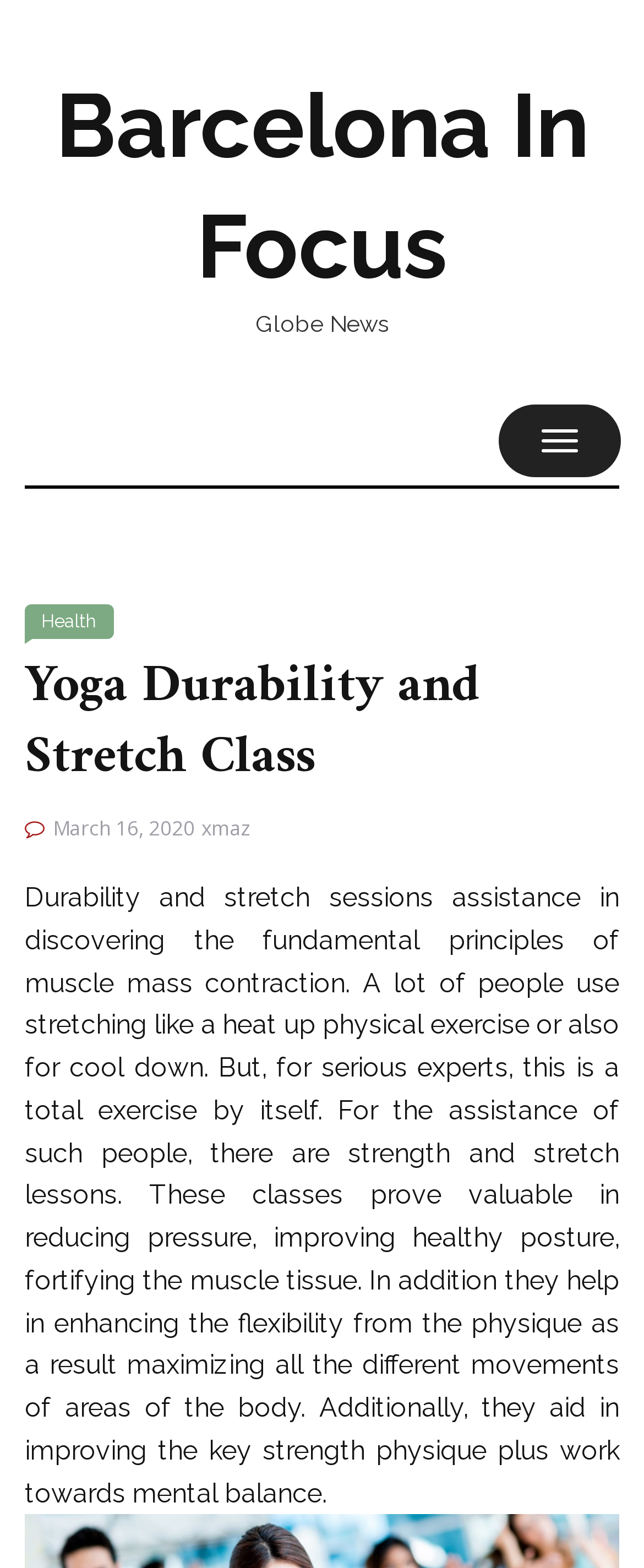What is the purpose of strength and stretch lessons?
Based on the image, give a one-word or short phrase answer.

Reducing pressure, improving posture